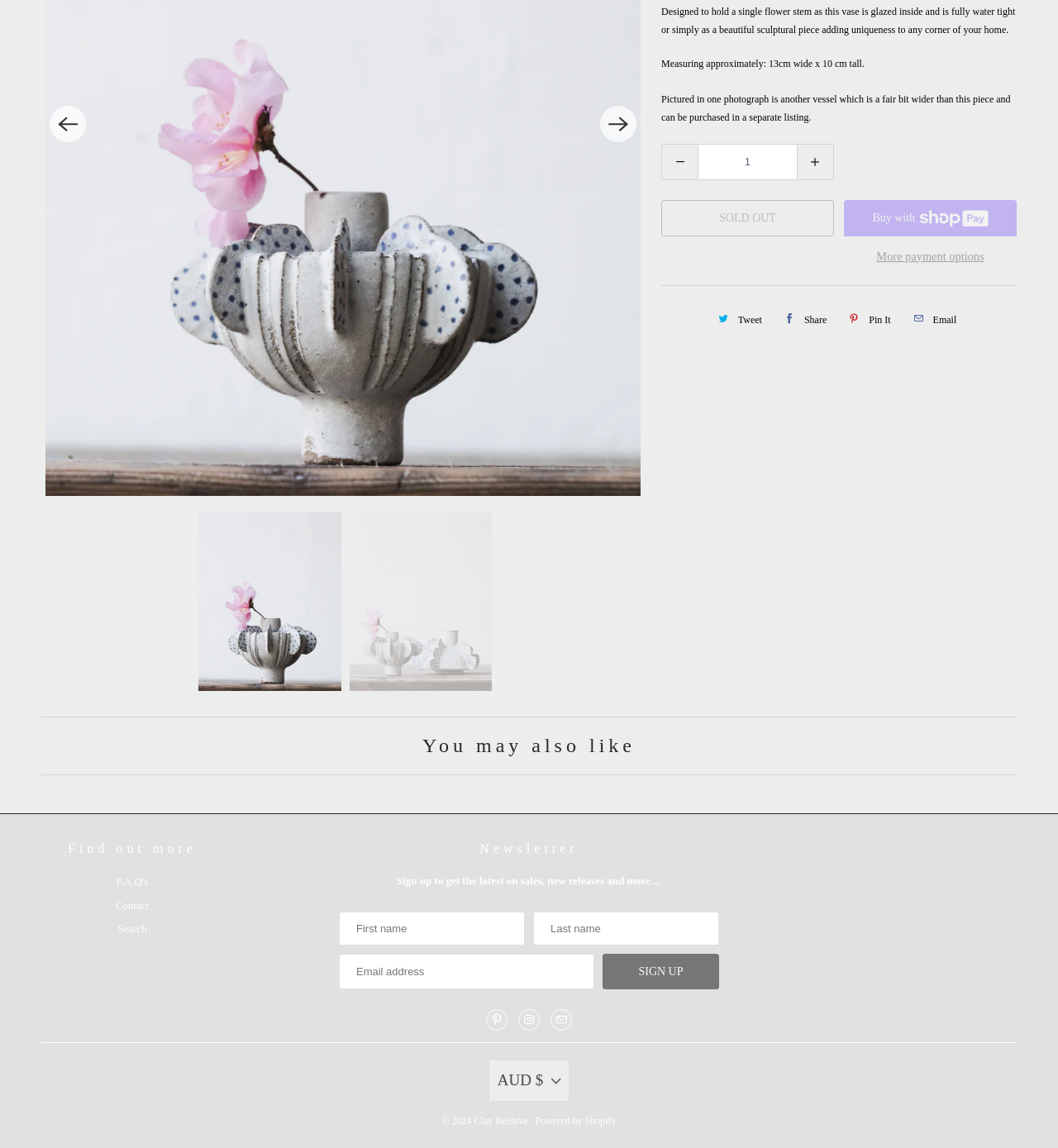Given the webpage screenshot and the description, determine the bounding box coordinates (top-left x, top-left y, bottom-right x, bottom-right y) that define the location of the UI element matching this description: title="Clay Beehive on Instagram"

[0.49, 0.879, 0.51, 0.898]